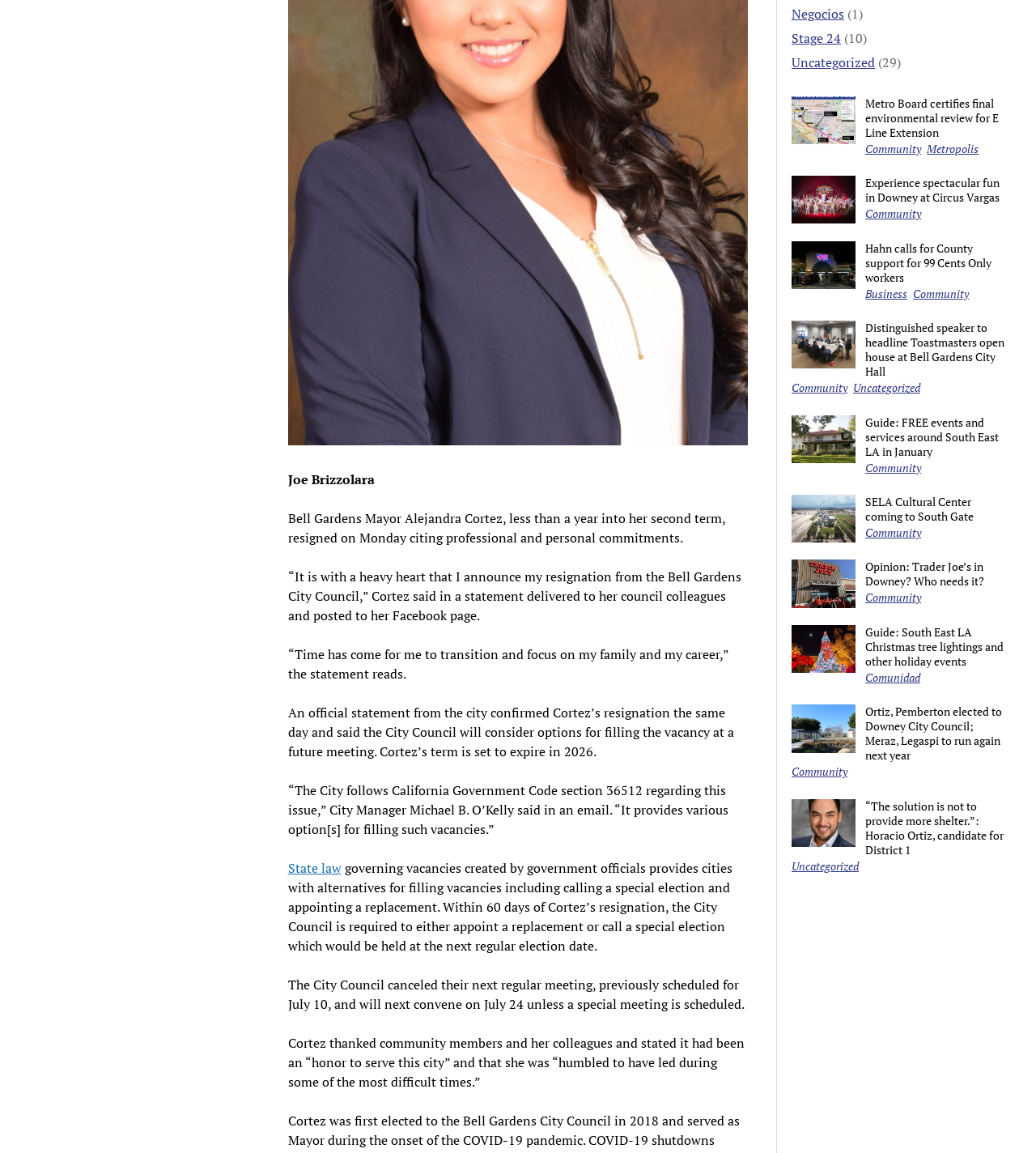Provide the bounding box coordinates for the UI element that is described by this text: "Community". The coordinates should be in the form of four float numbers between 0 and 1: [left, top, right, bottom].

[0.835, 0.455, 0.889, 0.468]